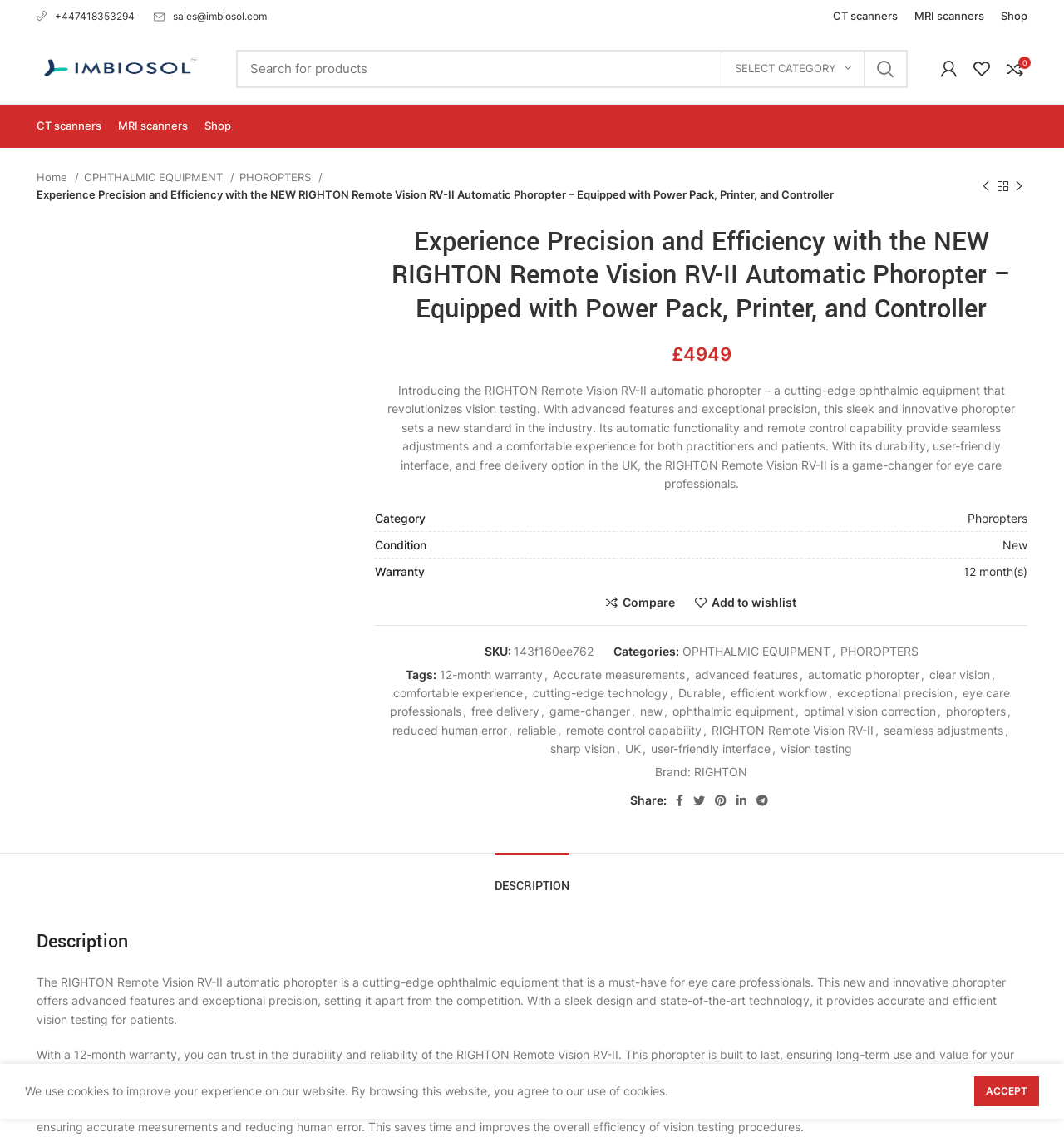Please answer the following question using a single word or phrase: 
What is the category of the product?

Phoropters